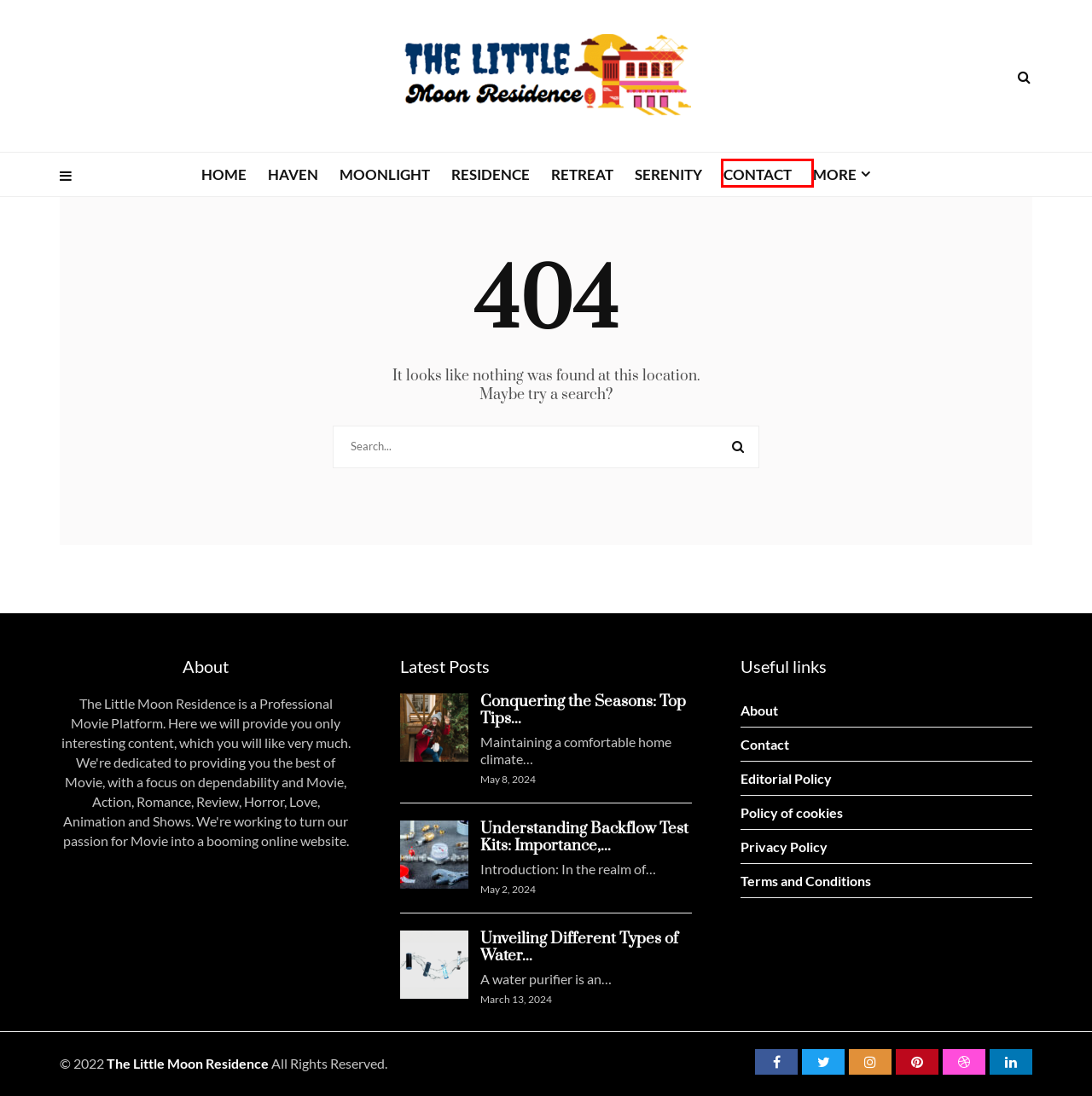Examine the screenshot of the webpage, noting the red bounding box around a UI element. Pick the webpage description that best matches the new page after the element in the red bounding box is clicked. Here are the candidates:
A. Unveiling Different Types of Water Filters and How They Work - The Little Moon Residence
B. Contact The Little Moon Residence: Elevate Your Lifestyle with Us
C. Secret Moonlight for 2024 | thelittlemoonresidence.com
D. Understanding Backflow Test Kits: Importance, Functionality, and Usage - The Little Moon Residence
E. Secret Serenity for 2024 | thelittlemoonresidence.com
F. Find Your Paradise at The Little Moon Residence: Where Memories are Made
G. Privacy Policy - The Little Moon Residence
H. Secret Retreat for 2024 | thelittlemoonresidence.com

B